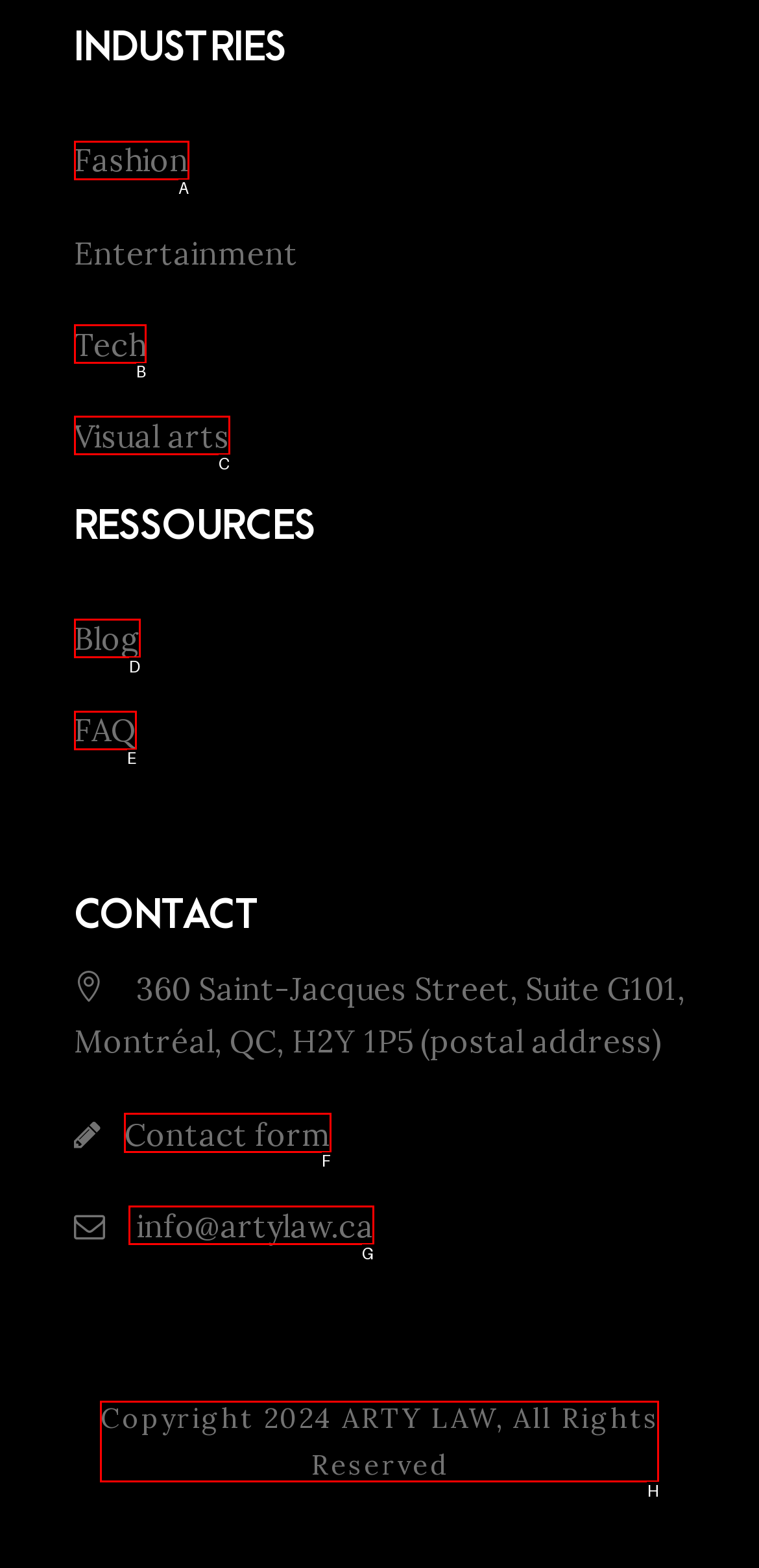Determine the letter of the UI element I should click on to complete the task: Fill out the contact form from the provided choices in the screenshot.

F